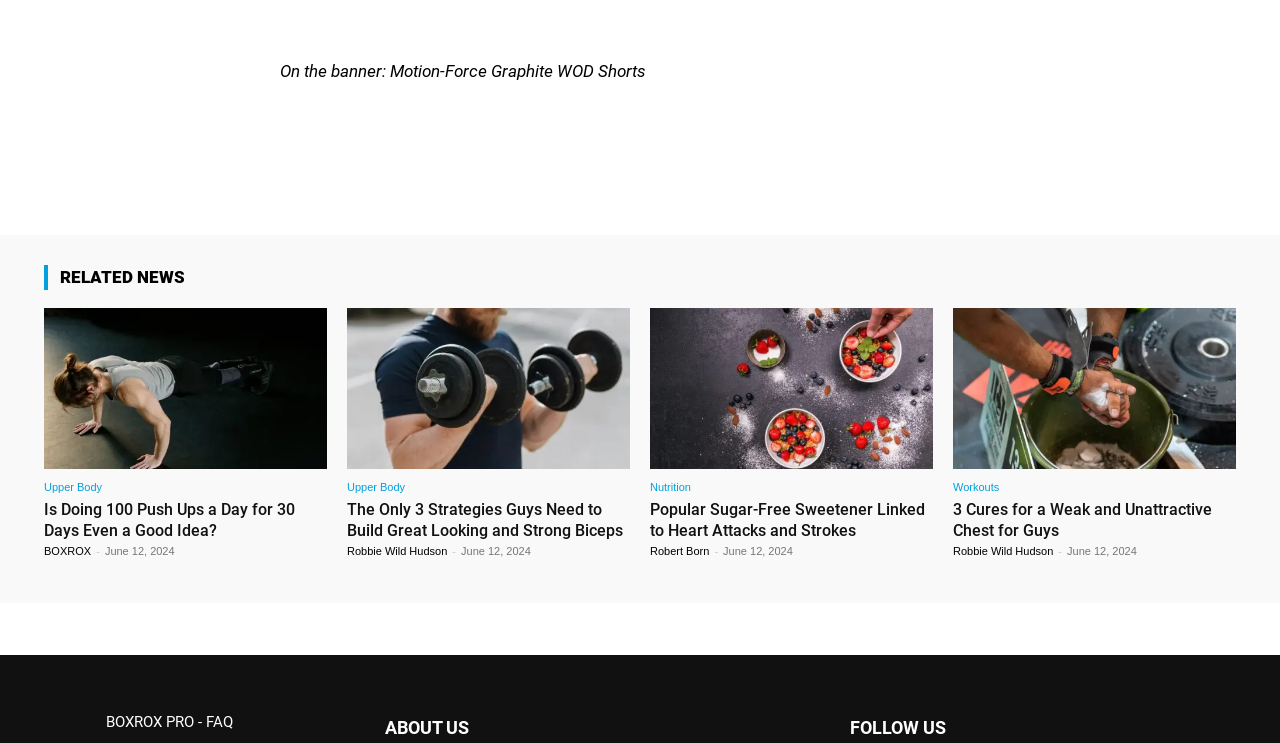Give a concise answer of one word or phrase to the question: 
How many social media links are there?

5